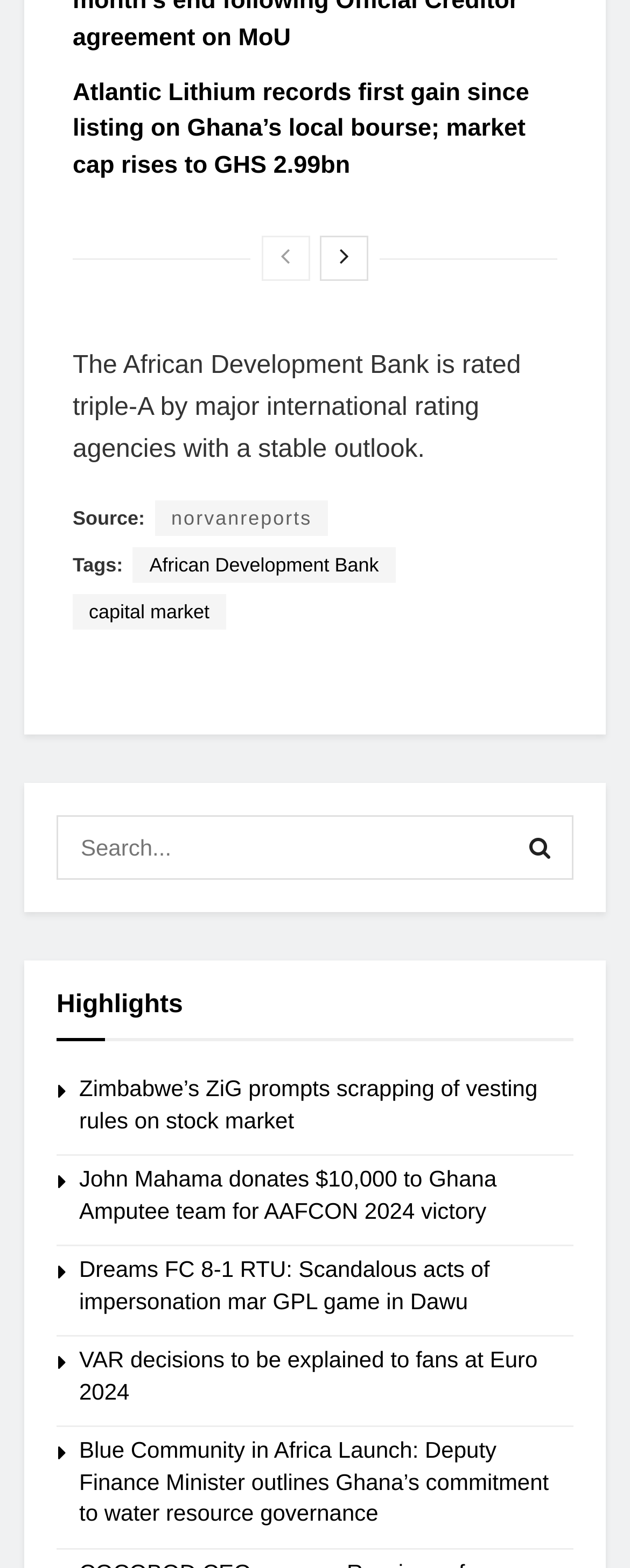Identify the bounding box coordinates of the clickable region required to complete the instruction: "Explore properties in Arabian Ranches". The coordinates should be given as four float numbers within the range of 0 and 1, i.e., [left, top, right, bottom].

None